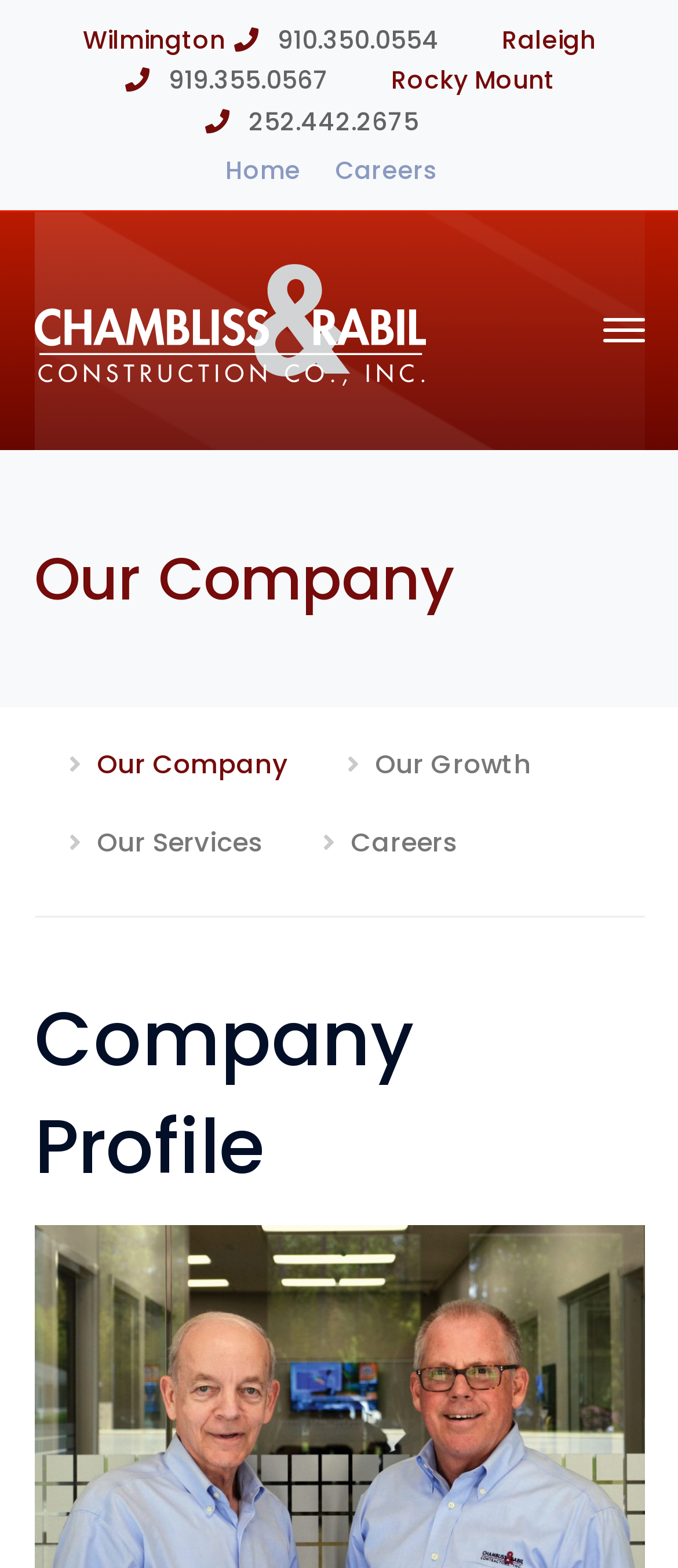Identify the bounding box coordinates for the UI element described as follows: Careers. Use the format (top-left x, top-left y, bottom-right x, bottom-right y) and ensure all values are floating point numbers between 0 and 1.

[0.476, 0.512, 0.676, 0.562]